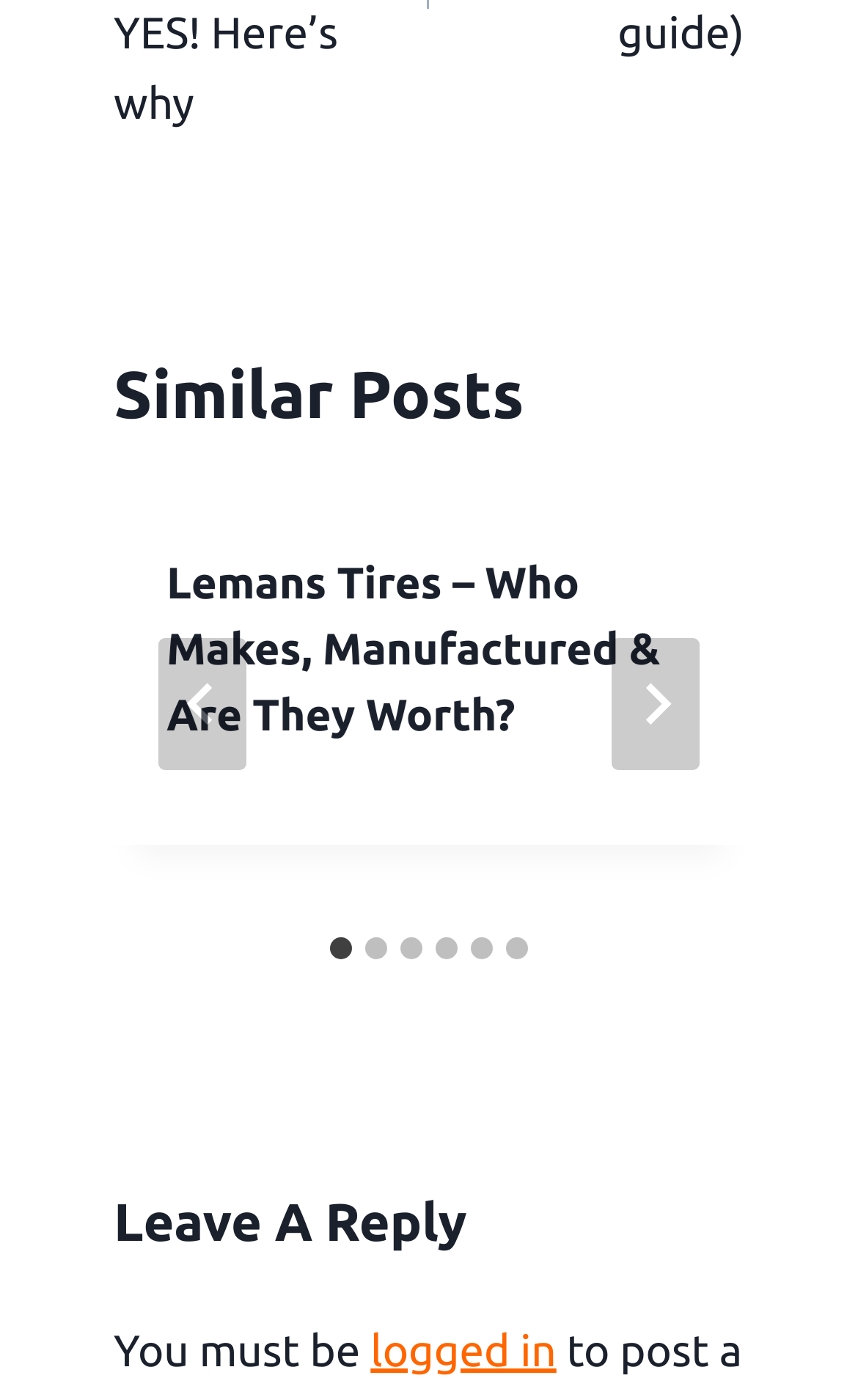Please answer the following question using a single word or phrase: 
What is the purpose of the 'Go to last slide' button?

To navigate to the last slide